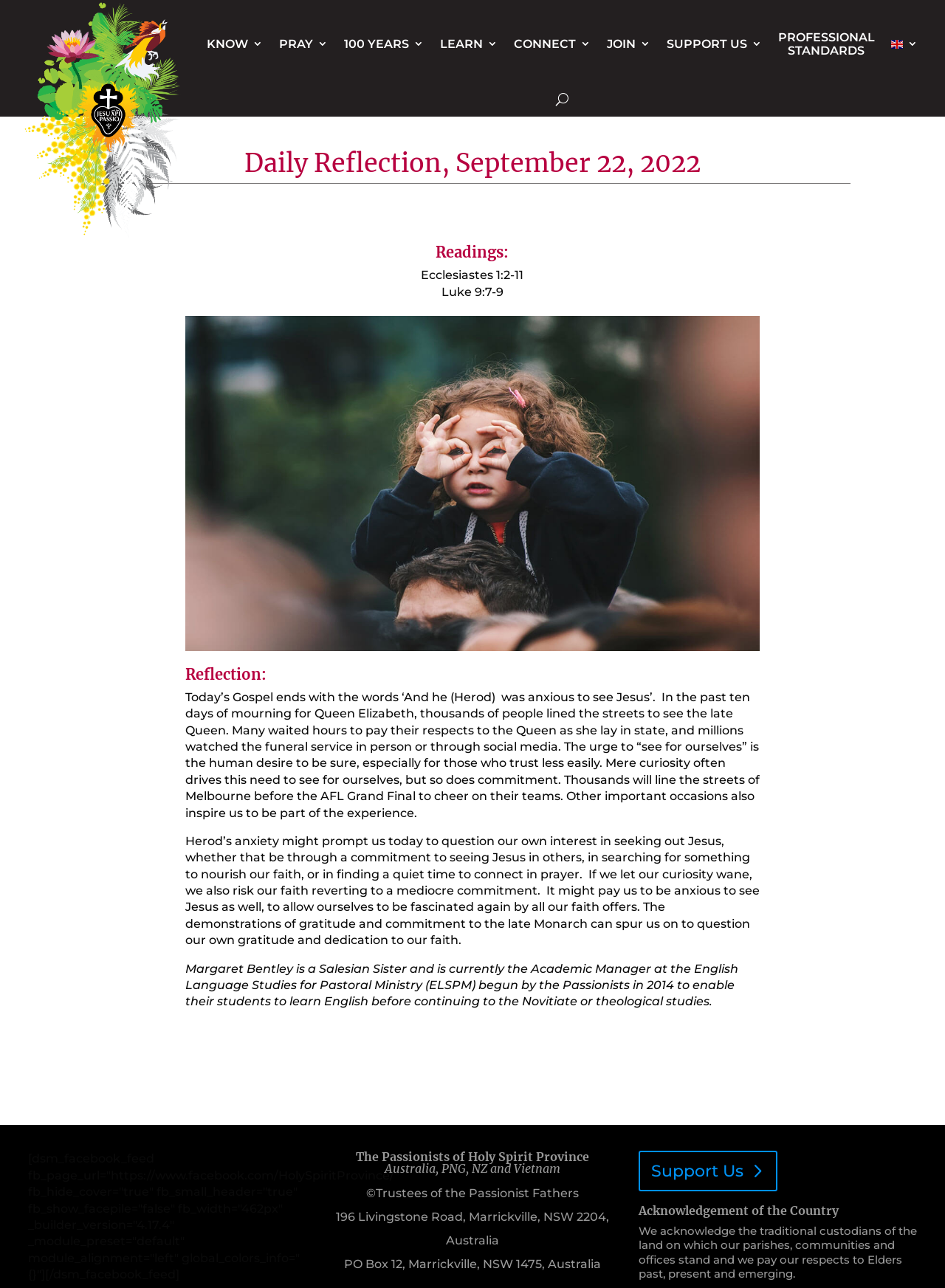Please determine the bounding box coordinates for the UI element described as: "Know".

[0.219, 0.001, 0.278, 0.067]